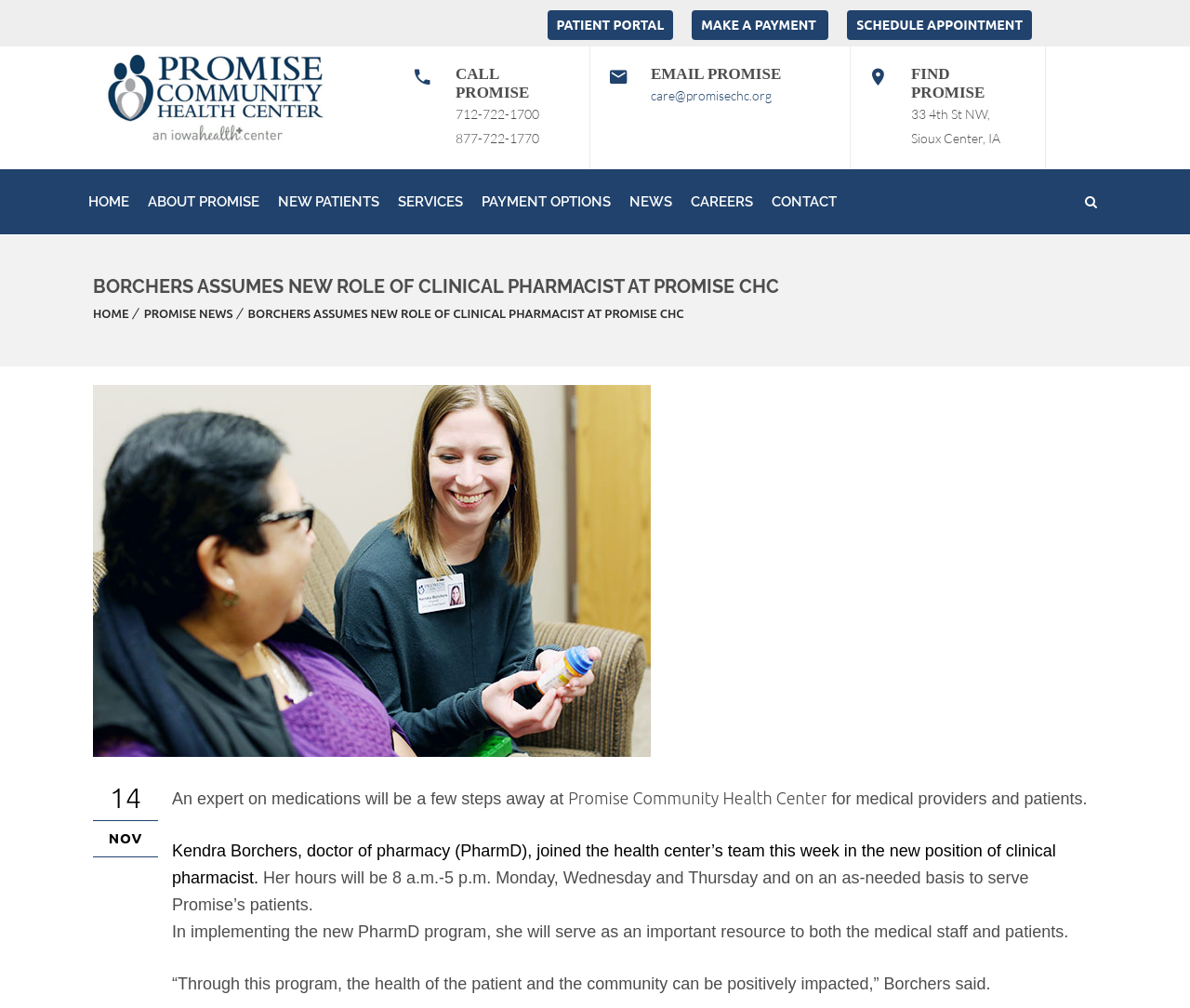Locate the primary heading on the webpage and return its text.

BORCHERS ASSUMES NEW ROLE OF CLINICAL PHARMACIST AT PROMISE CHC